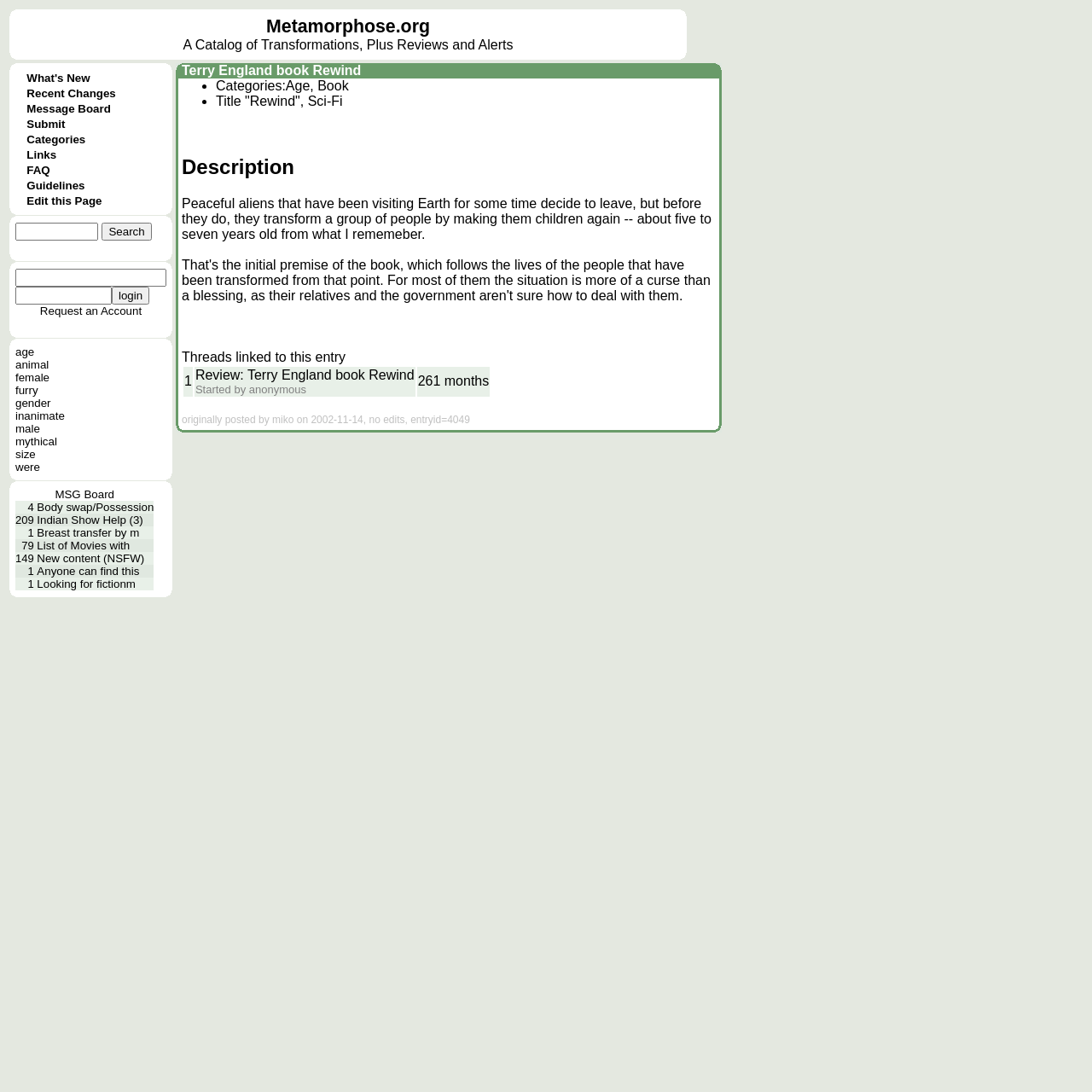Answer the question briefly using a single word or phrase: 
How are the links in the list separated?

By whitespace